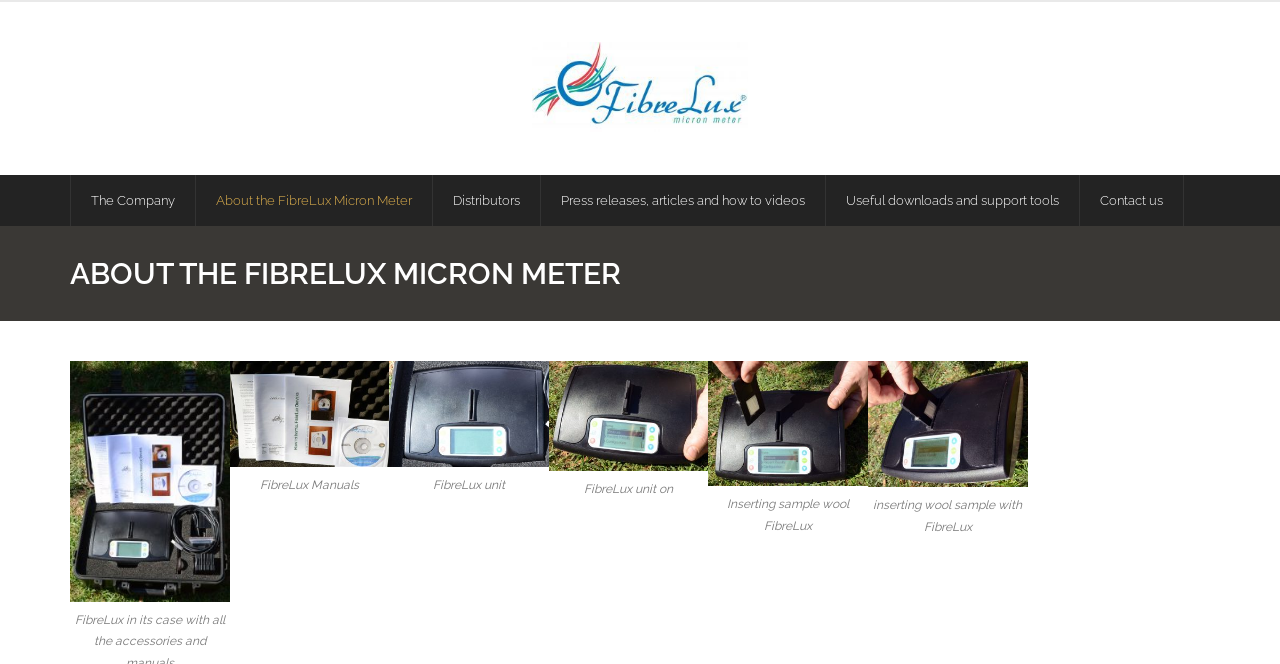Locate the UI element described as follows: "Distributors". Return the bounding box coordinates as four float numbers between 0 and 1 in the order [left, top, right, bottom].

[0.338, 0.263, 0.422, 0.34]